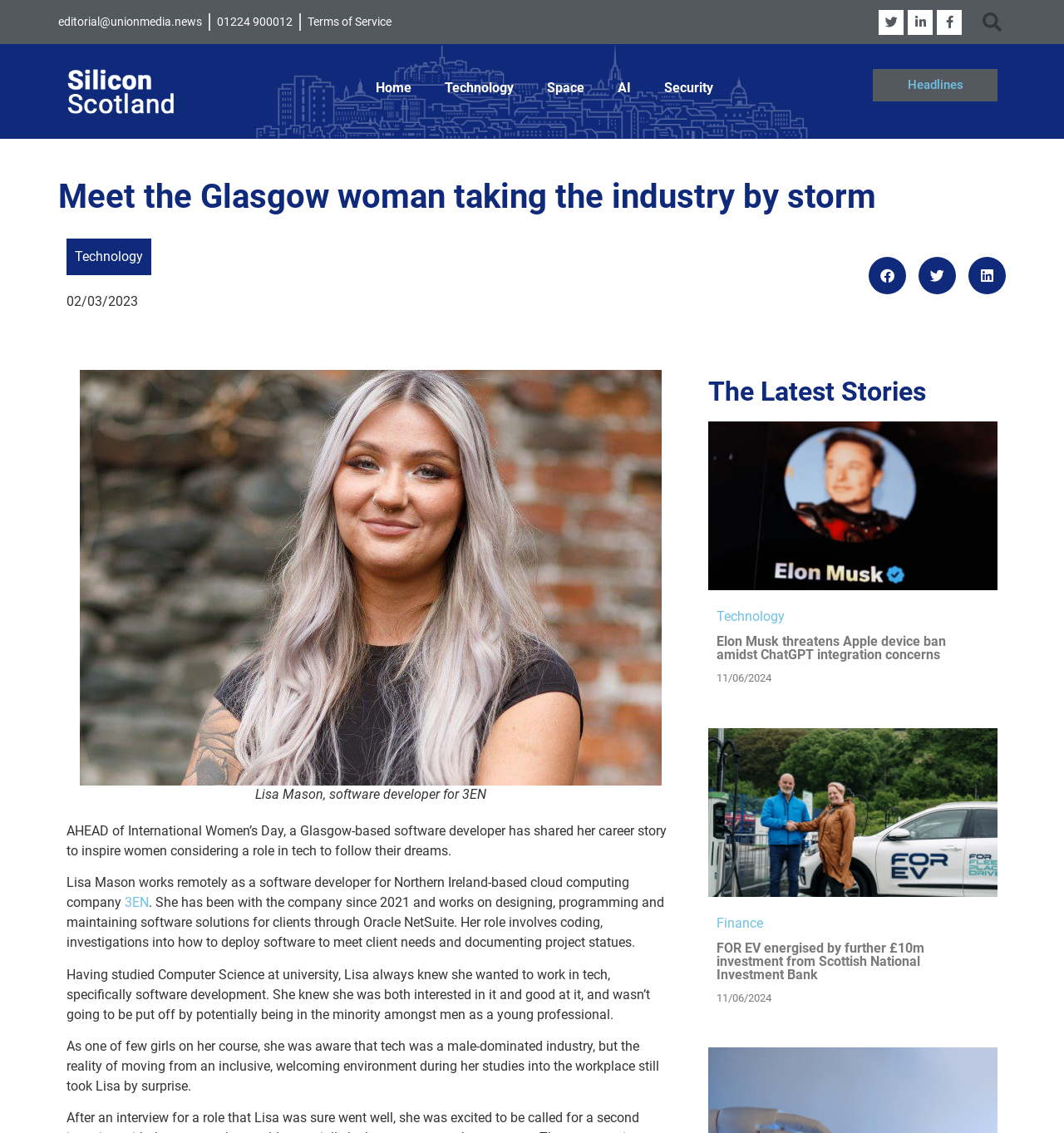Highlight the bounding box coordinates of the region I should click on to meet the following instruction: "Visit the Twitter page".

[0.826, 0.008, 0.849, 0.03]